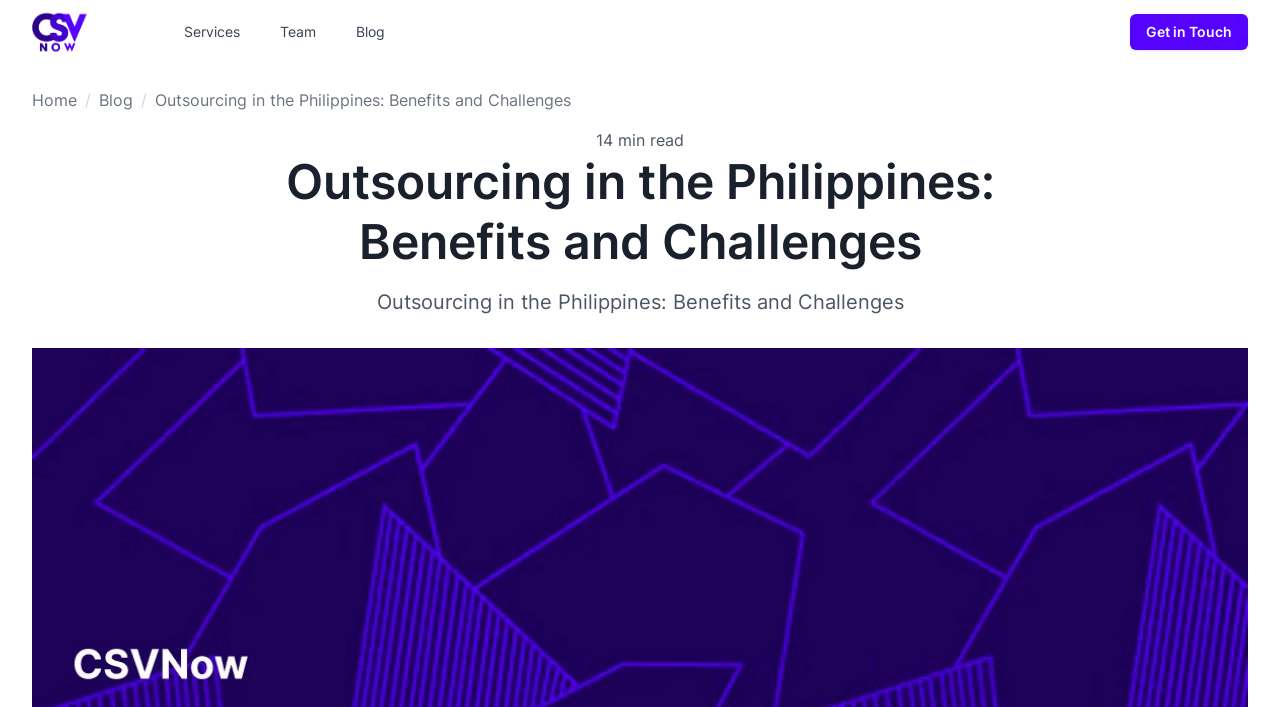Please identify the webpage's heading and generate its text content.

Outsourcing in the Philippines: Benefits and Challenges